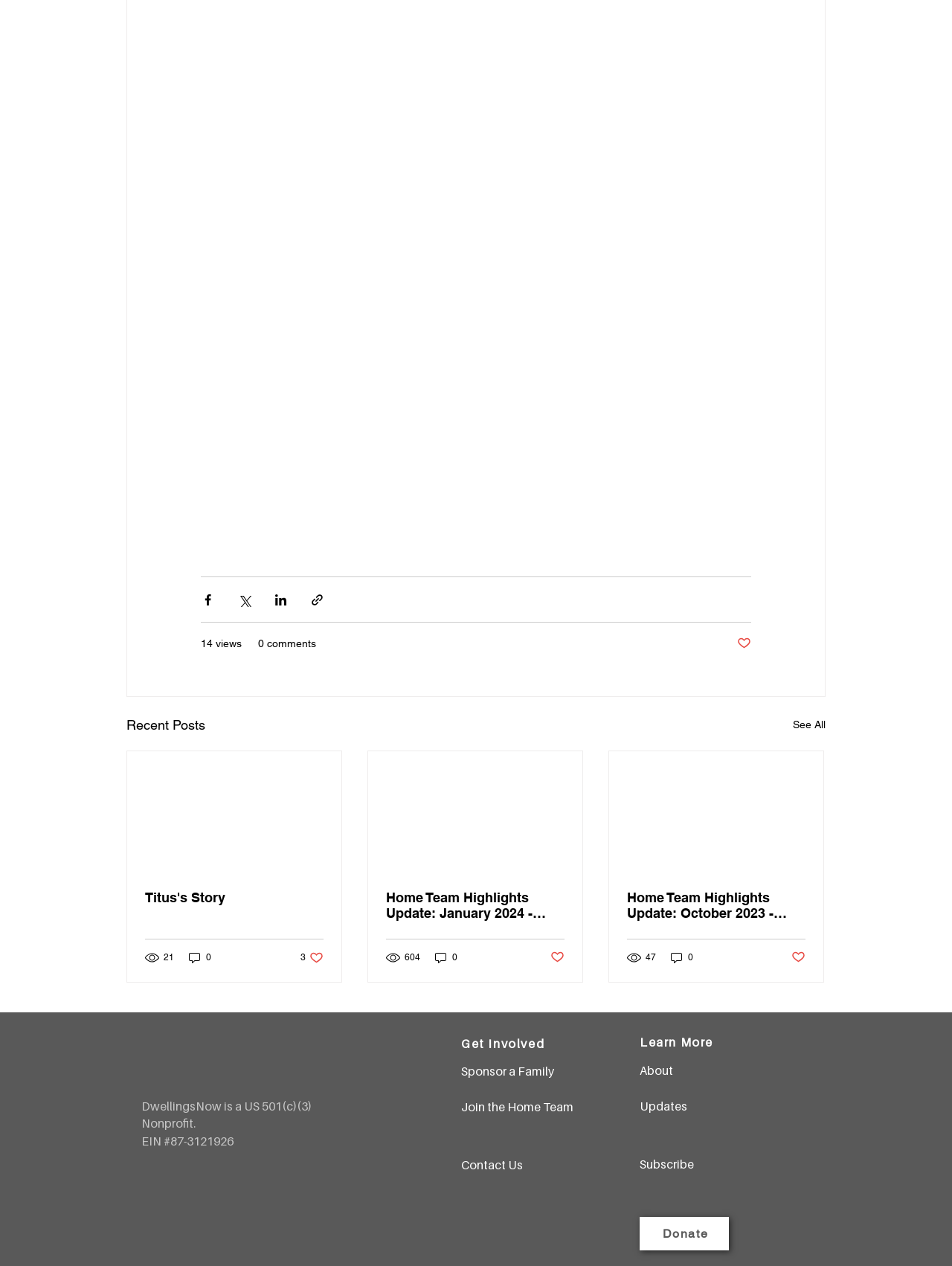Find the bounding box of the element with the following description: "14 views". The coordinates must be four float numbers between 0 and 1, formatted as [left, top, right, bottom].

[0.211, 0.502, 0.254, 0.515]